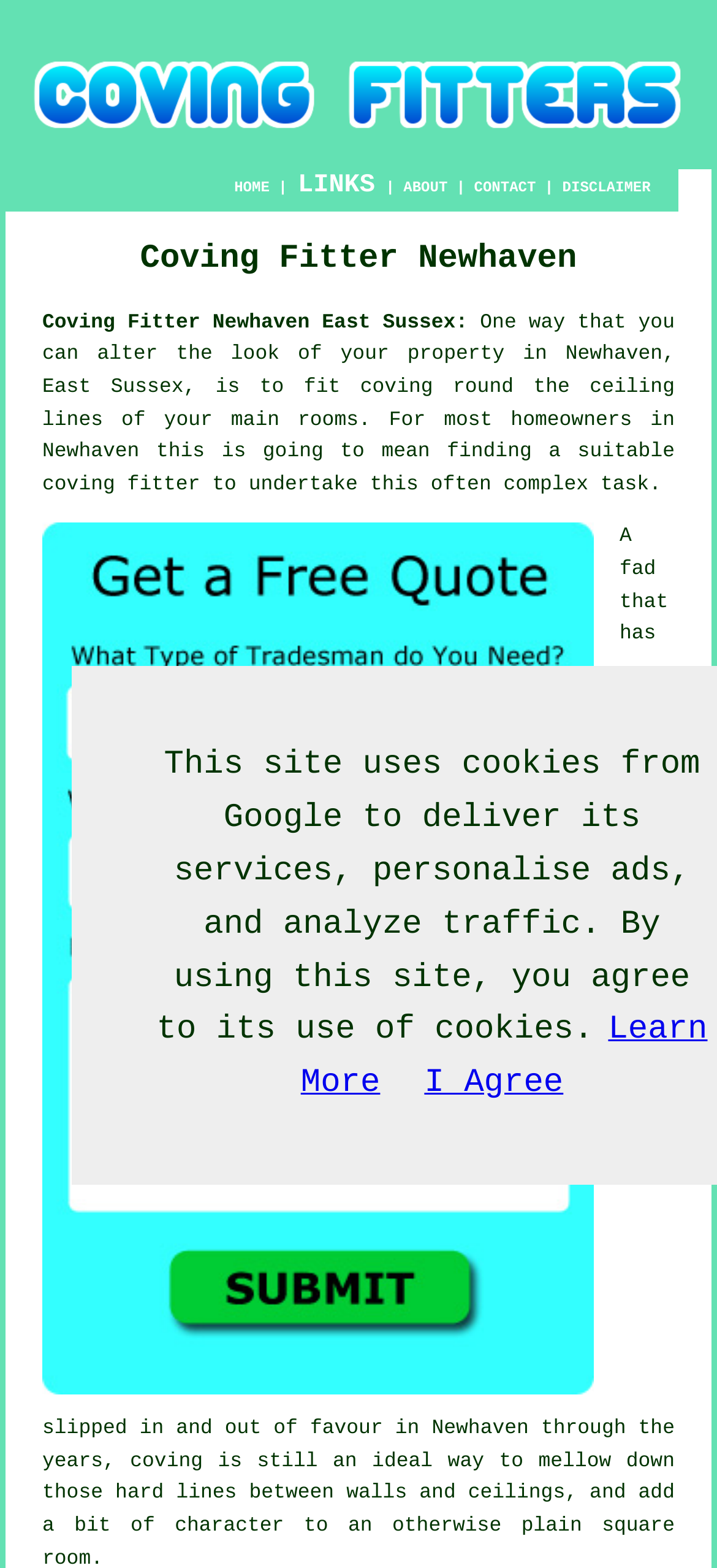Identify the bounding box coordinates of the region that should be clicked to execute the following instruction: "View July 2020".

None